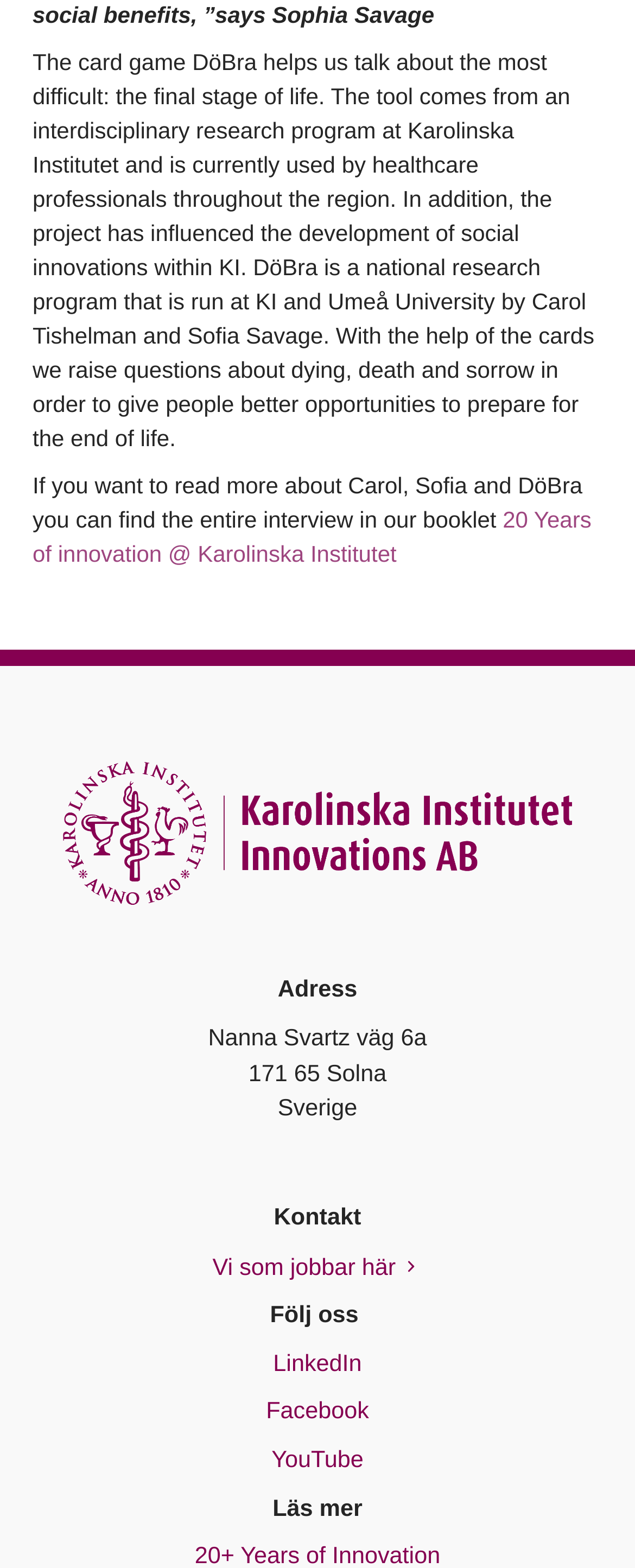Please provide a comprehensive answer to the question below using the information from the image: What is the name of the booklet that features an interview with Carol and Sofia?

The name of the booklet is mentioned in the second paragraph of the webpage, which provides a link to the entire interview with Carol and Sofia.